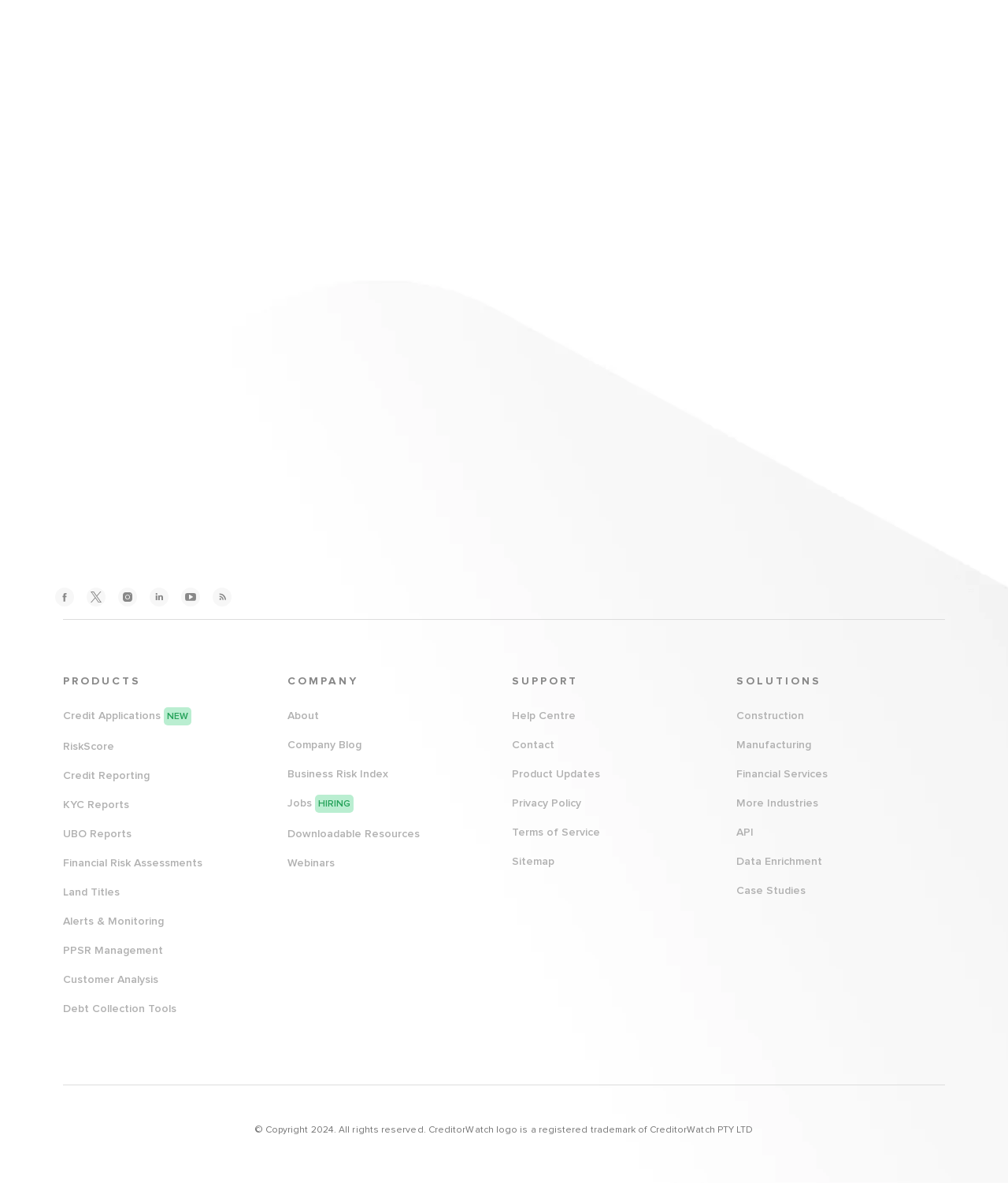Please find the bounding box coordinates of the clickable region needed to complete the following instruction: "Click on Facebook link". The bounding box coordinates must consist of four float numbers between 0 and 1, i.e., [left, top, right, bottom].

[0.055, 0.497, 0.073, 0.513]